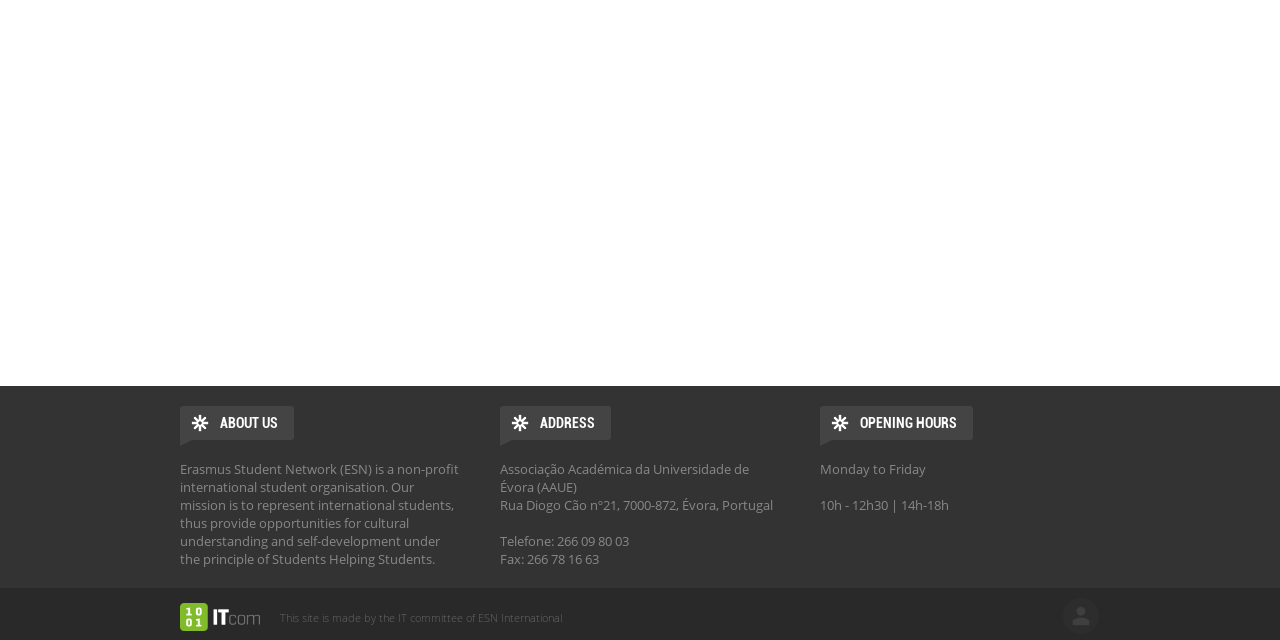Please determine the bounding box coordinates for the UI element described here. Use the format (top-left x, top-left y, bottom-right x, bottom-right y) with values bounded between 0 and 1: log in

[0.83, 0.934, 0.859, 0.991]